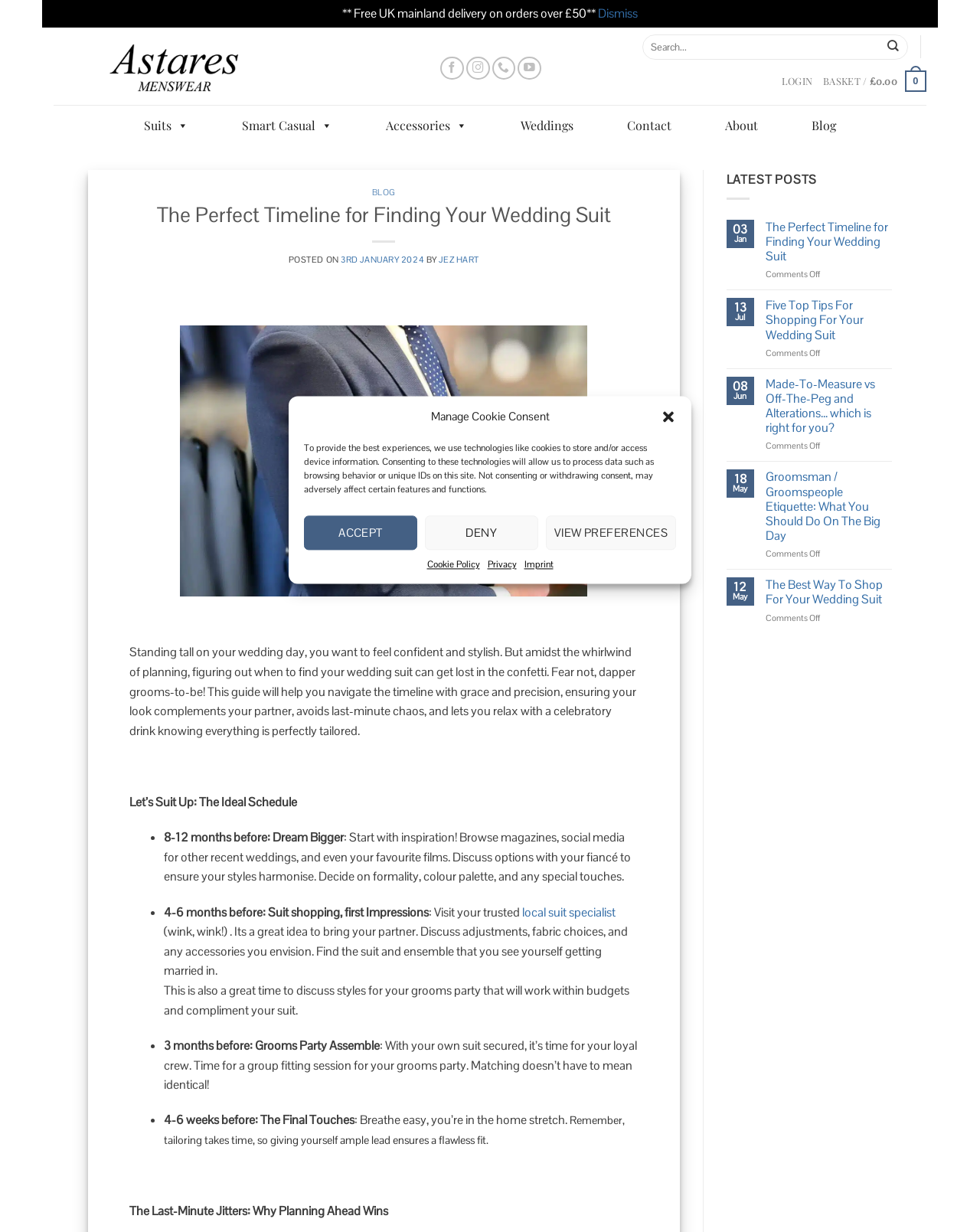Find the bounding box coordinates of the element to click in order to complete this instruction: "Follow on Facebook". The bounding box coordinates must be four float numbers between 0 and 1, denoted as [left, top, right, bottom].

[0.45, 0.046, 0.473, 0.065]